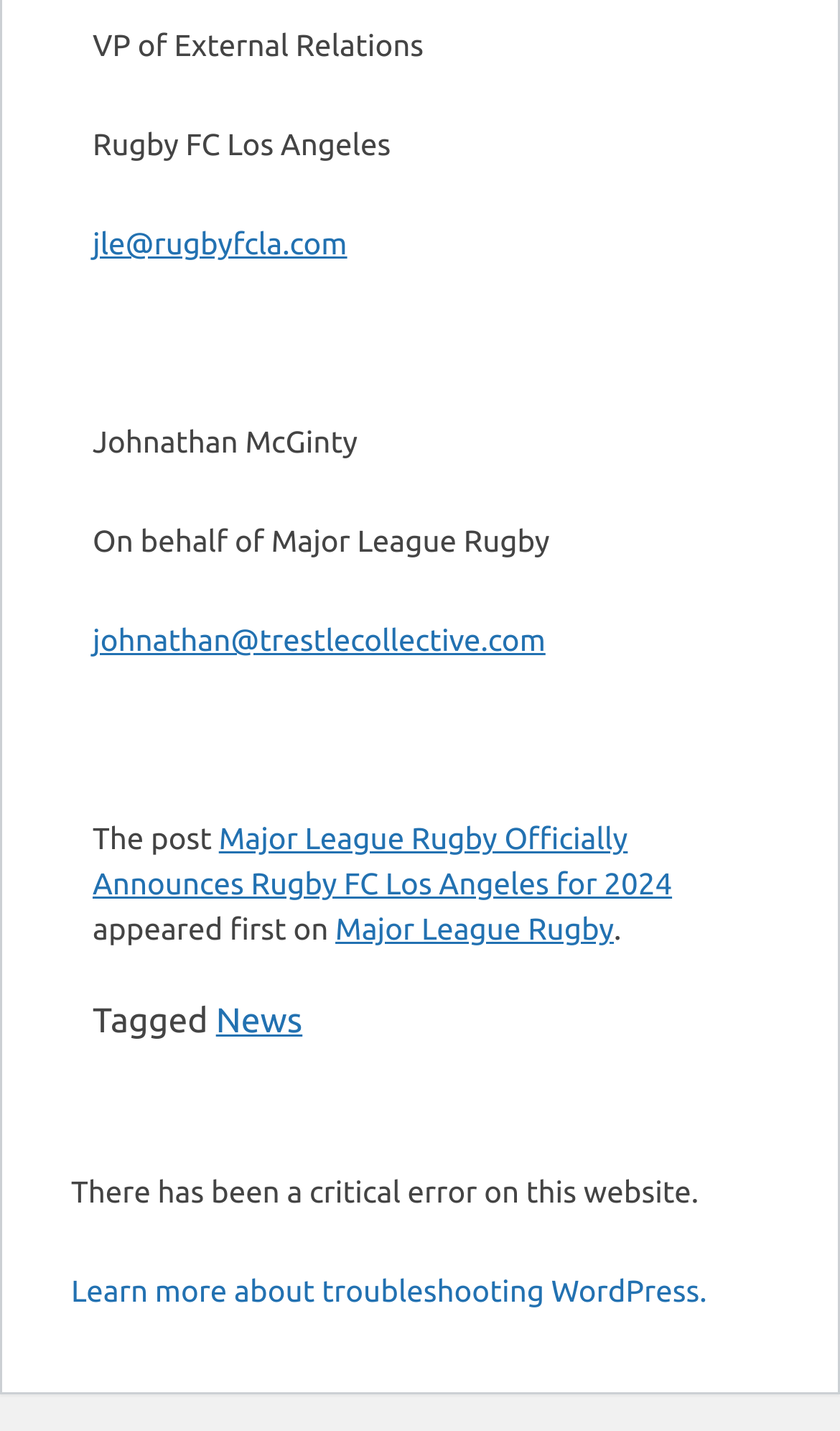Please find the bounding box coordinates in the format (top-left x, top-left y, bottom-right x, bottom-right y) for the given element description. Ensure the coordinates are floating point numbers between 0 and 1. Description: Major League Rugby

[0.399, 0.637, 0.731, 0.661]